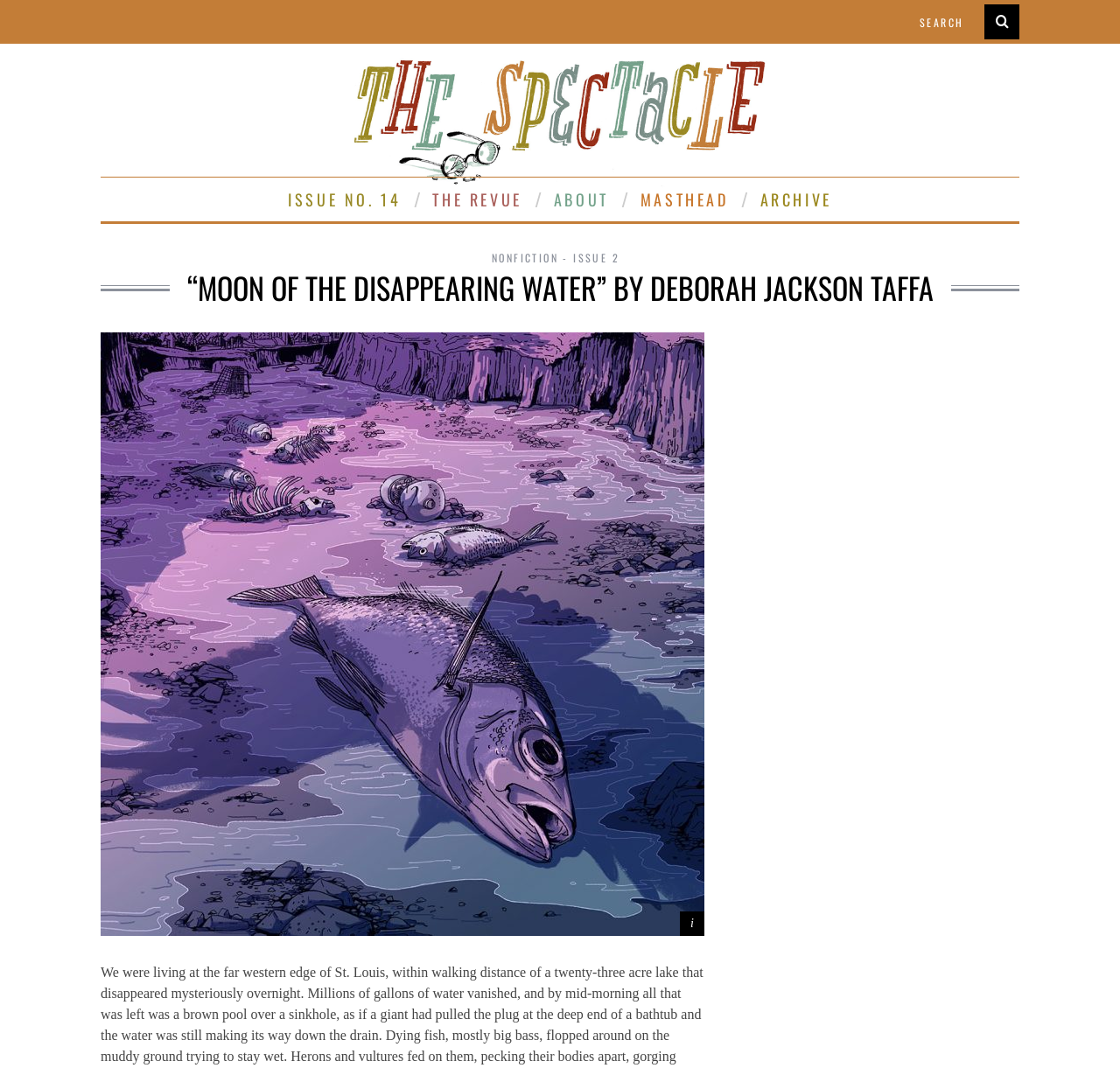Please look at the image and answer the question with a detailed explanation: What is the type of the article?

I determined the answer by looking at the link element with the text 'NONFICTION - ISSUE 2' which suggests that the article is a nonfiction piece.